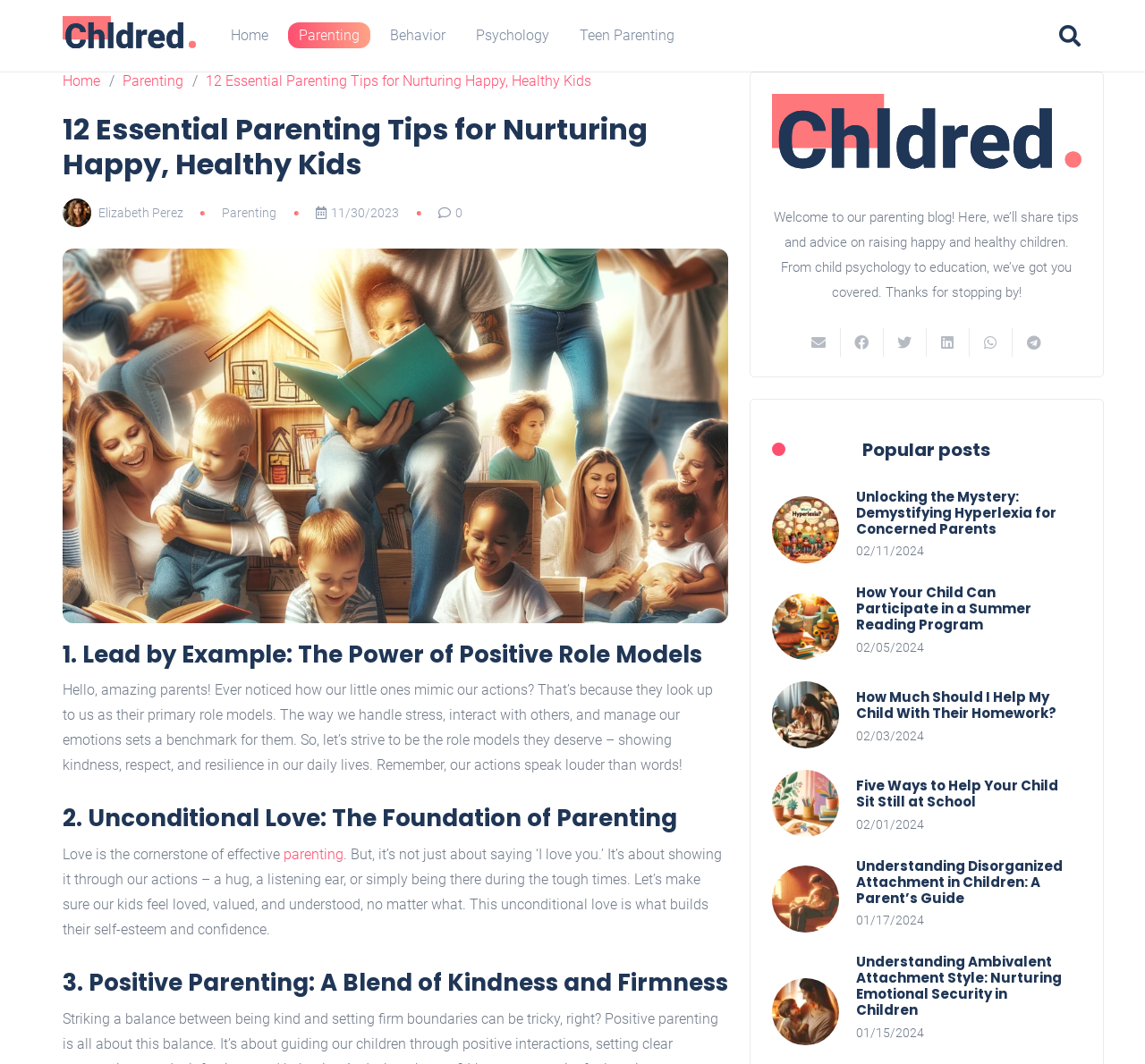Determine the bounding box coordinates for the area that should be clicked to carry out the following instruction: "Read the article 'Unlocking the Mystery: Demystifying Hyperlexia for Concerned Parents'".

[0.674, 0.47, 0.733, 0.486]